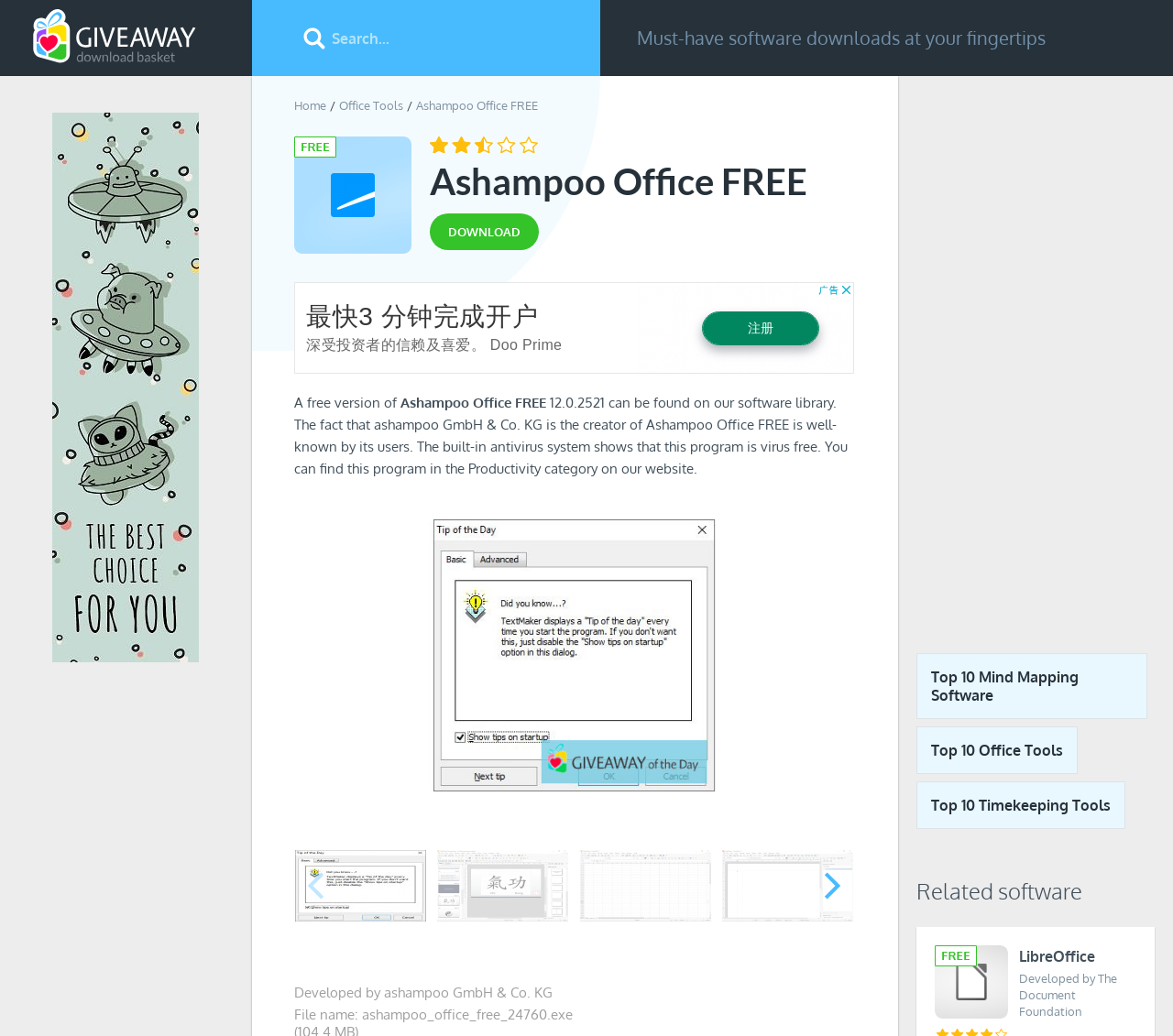Please find the bounding box for the UI element described by: "Top 10 Timekeeping Tools".

[0.781, 0.754, 0.959, 0.8]